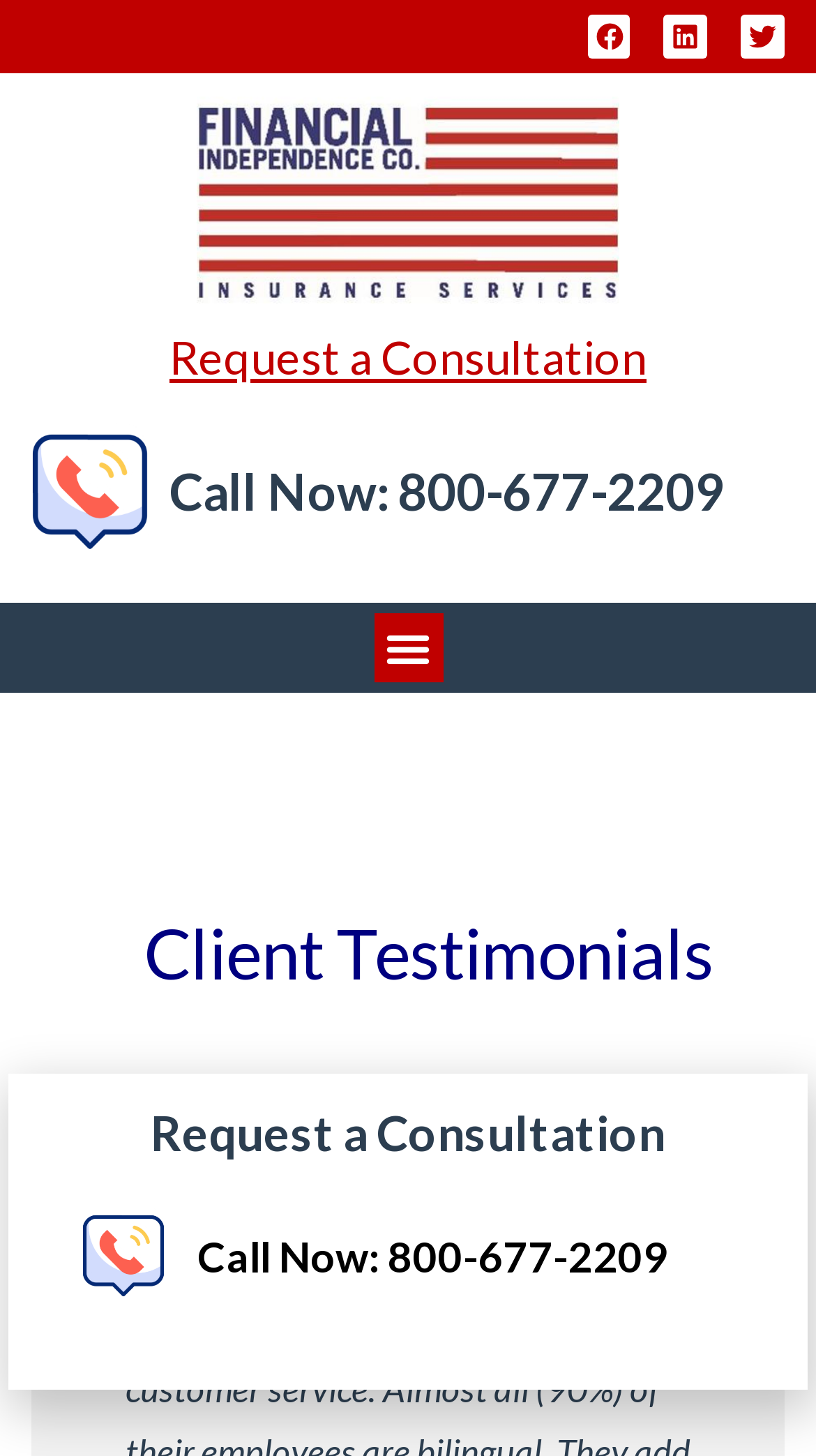Describe all significant elements and features of the webpage.

The webpage is about Client Testimonials for Financial Independence Co. Insurance Services. At the top right corner, there are three social media links: Facebook, Linkedin, and Twitter, each accompanied by an image. Below these links, there is a horizontal section with a link to request a consultation and another link with no text. 

To the right of these links, there is a heading "Call Now: 800-677-2209" with a clickable link. Below this heading, there is a menu toggle button. 

The main content of the webpage starts with a heading "Client Testimonials" at the top left. The meta description mentions that the company's competitive advantage is in their pro-active customer service, and that almost all (90%) of their employees are bilingual, adding a lot of value.

At the bottom of the page, there are two headings: "Request a Consultation" and "Call Now: 800-677-2209", with the latter having a clickable link.